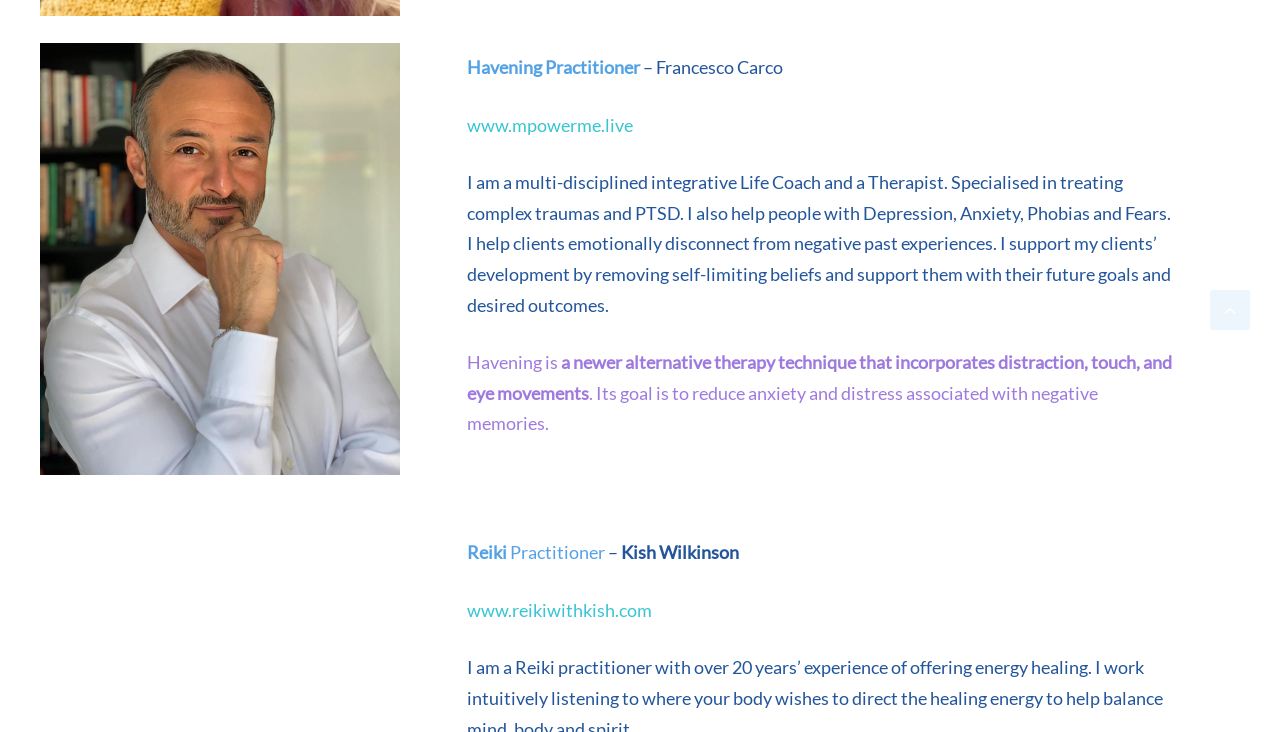Please use the details from the image to answer the following question comprehensively:
What is the goal of Havening?

According to the webpage, Havening is a newer alternative therapy technique that incorporates distraction, touch, and eye movements, and its goal is to reduce anxiety and distress associated with negative memories, as mentioned in the text 'Its goal is to reduce anxiety and distress associated with negative memories.'